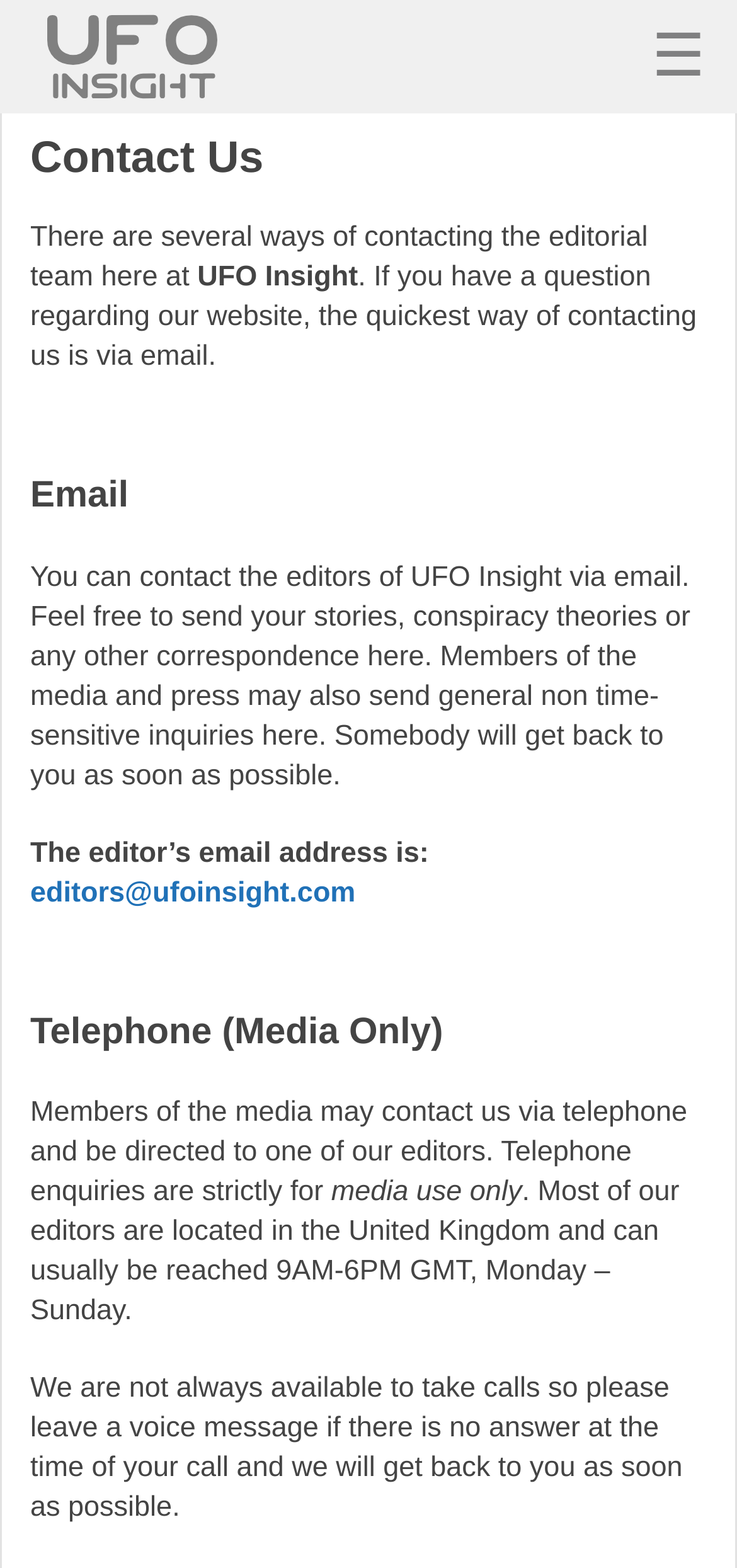Please provide a one-word or short phrase answer to the question:
How many ways are there to contact the editorial team?

Several